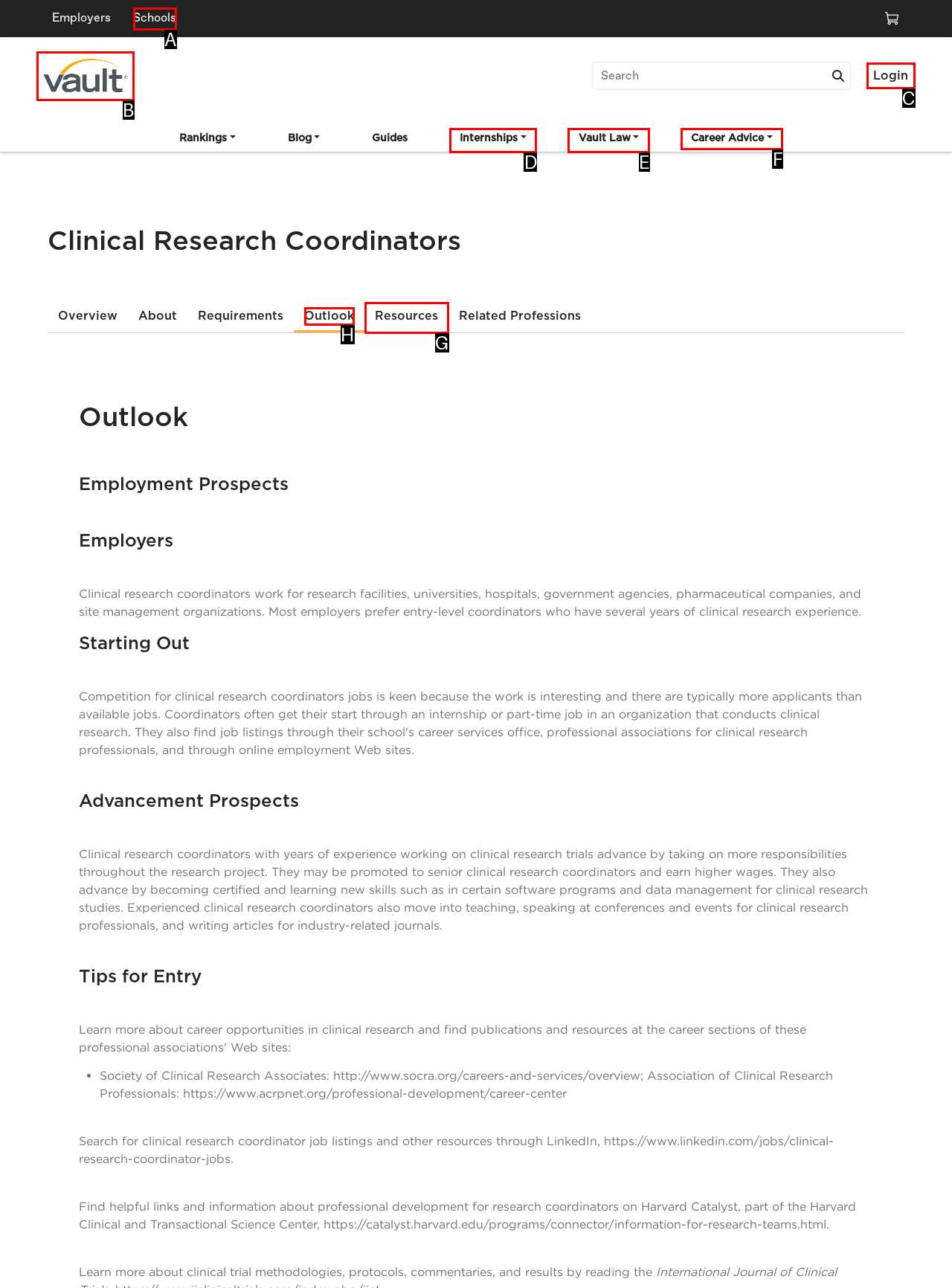Tell me which one HTML element you should click to complete the following task: Click the 'Logo' link
Answer with the option's letter from the given choices directly.

B